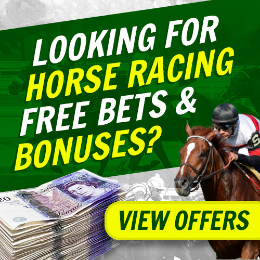Look at the image and answer the question in detail:
What is the purpose of the stack of cash notes?

The purpose of the stack of cash notes is to emphasize the monetary aspect of betting, as it is a visual representation of the potential winnings or rewards associated with horse racing free bets and bonuses.